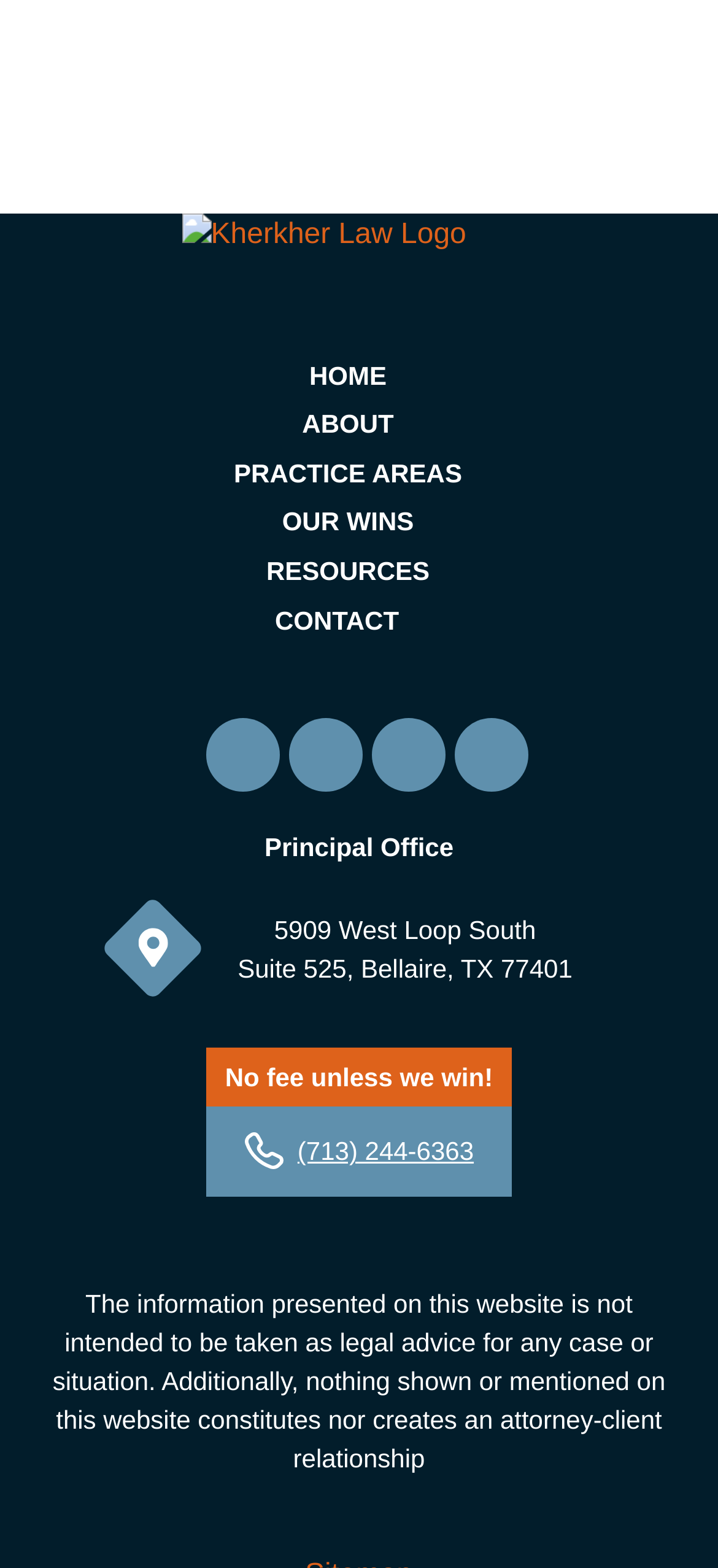Could you locate the bounding box coordinates for the section that should be clicked to accomplish this task: "Click the 'CONTACT' link".

[0.383, 0.386, 0.556, 0.405]